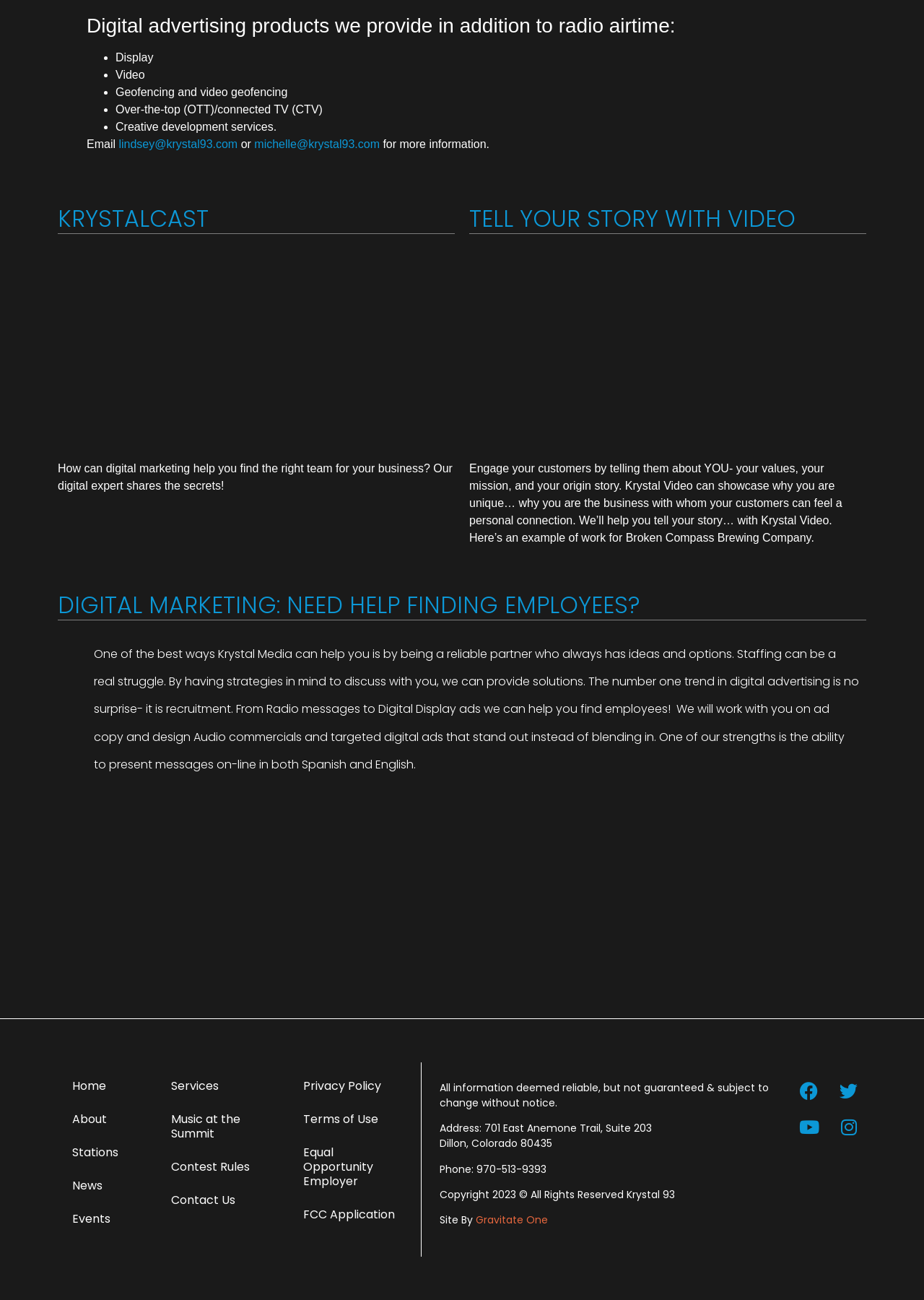Bounding box coordinates should be in the format (top-left x, top-left y, bottom-right x, bottom-right y) and all values should be floating point numbers between 0 and 1. Determine the bounding box coordinate for the UI element described as: Contest Rules

[0.169, 0.885, 0.297, 0.91]